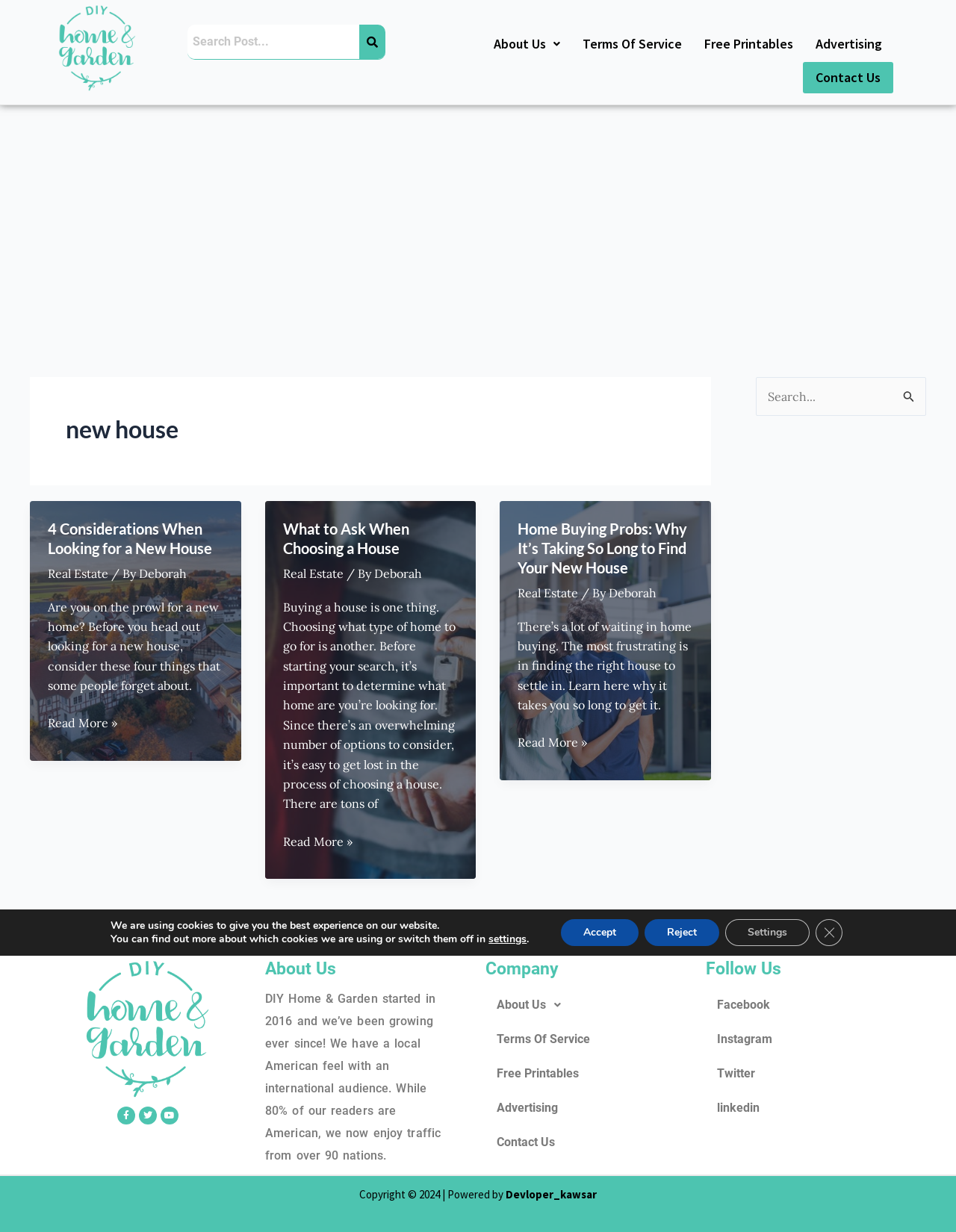Kindly determine the bounding box coordinates for the area that needs to be clicked to execute this instruction: "Search for something".

[0.196, 0.02, 0.403, 0.049]